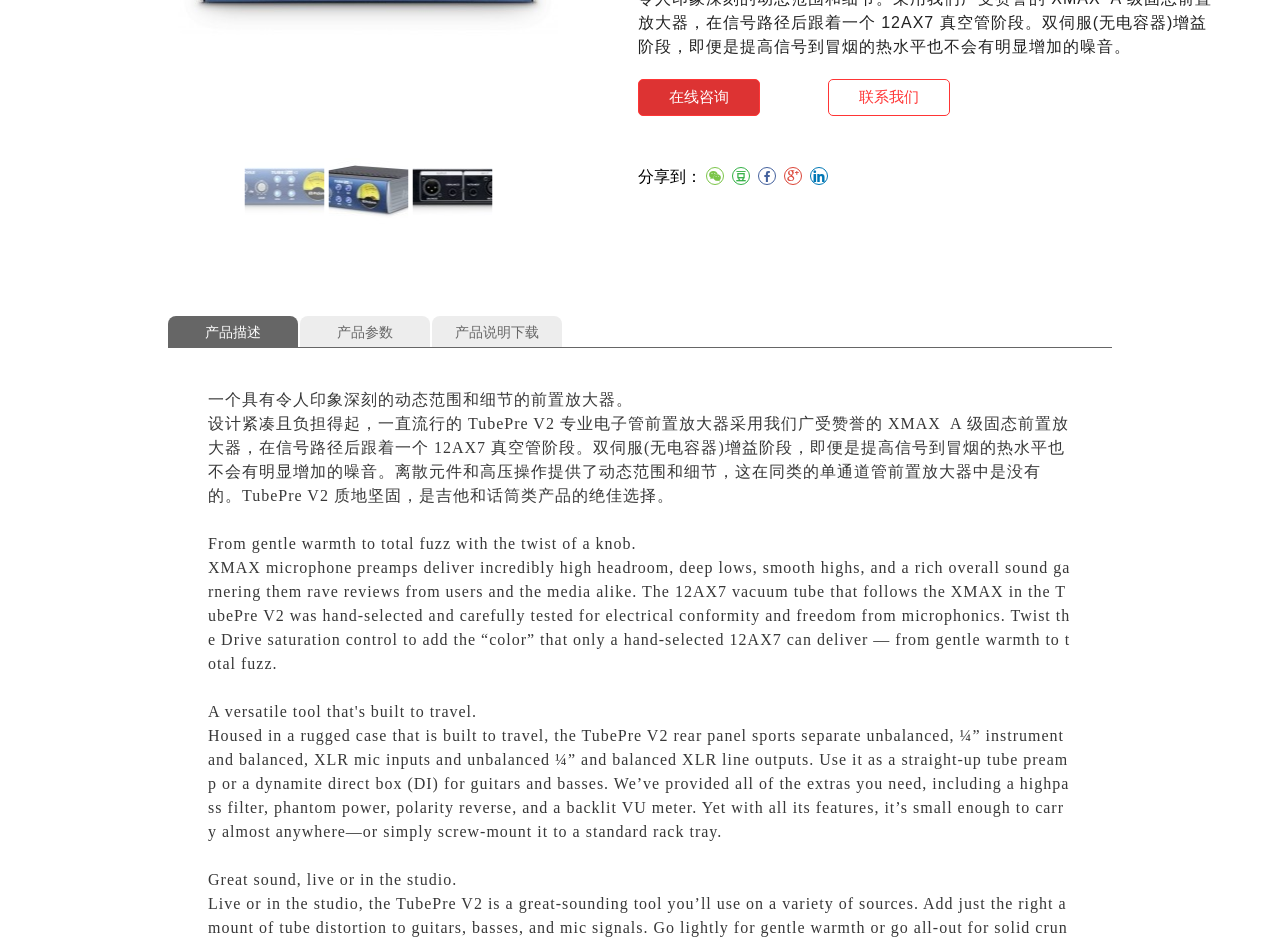Identify the bounding box for the UI element specified in this description: "parent_node: 400-6336-360". The coordinates must be four float numbers between 0 and 1, formatted as [left, top, right, bottom].

[0.961, 0.616, 0.988, 0.653]